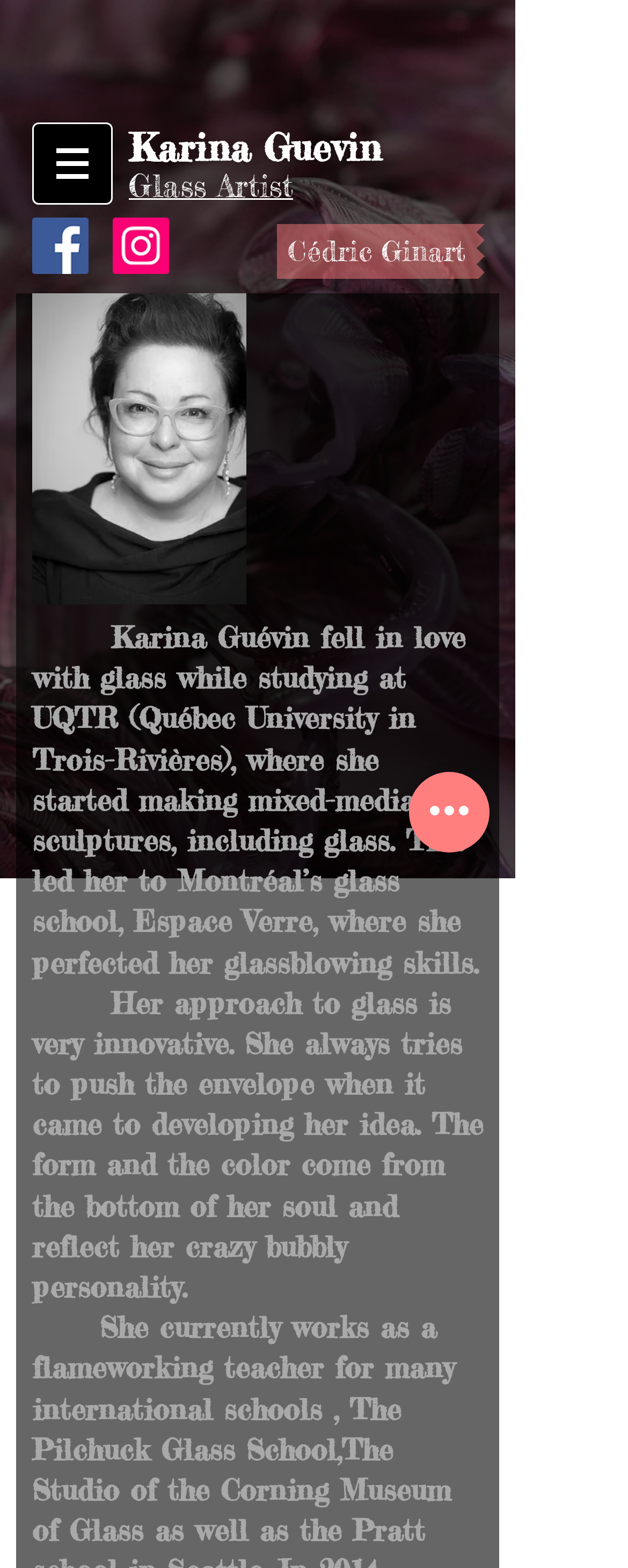What is Karina Guevin's profession?
Please provide a comprehensive answer based on the contents of the image.

Based on the webpage, Karina Guevin's profession is mentioned as 'Glass Artist' in the heading element.